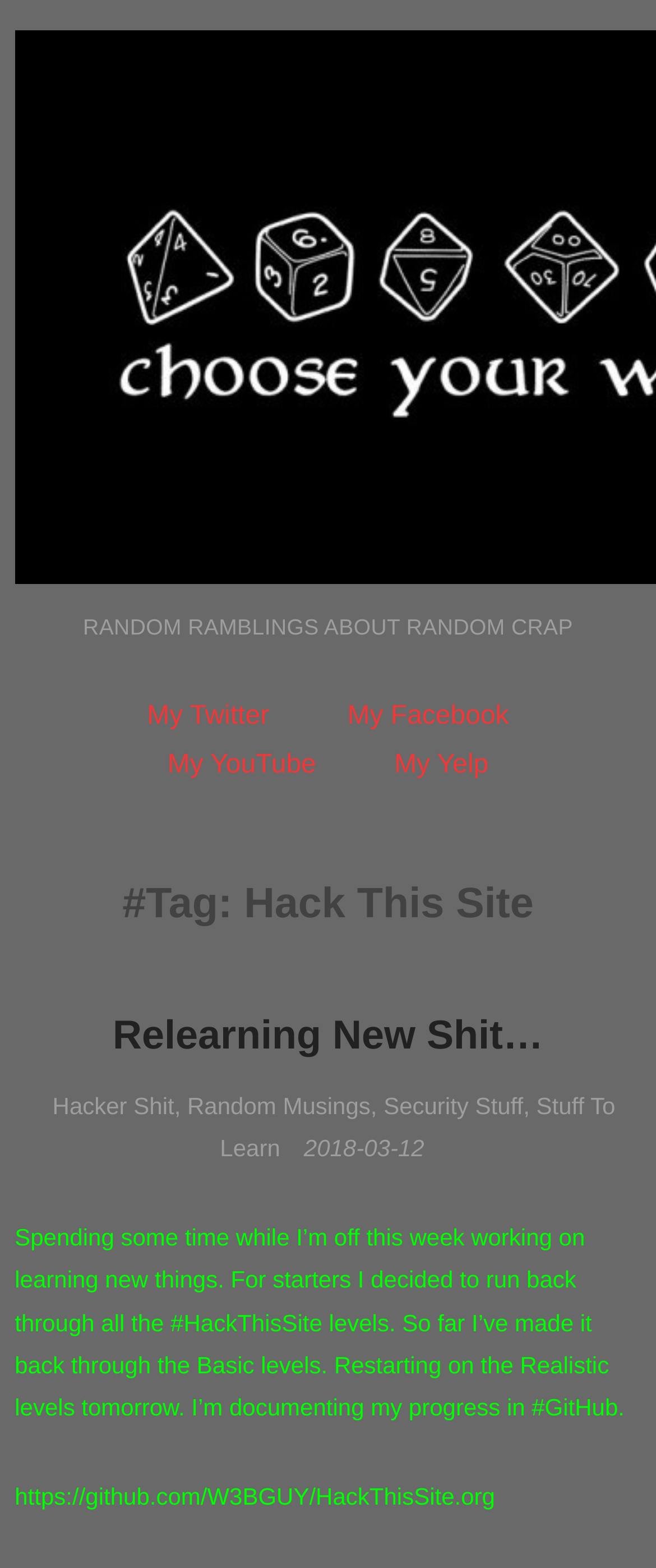Explain the webpage's layout and main content in detail.

The webpage is titled "Hack This Site – My Crap" and features a prominent header "RANDOM RAMBLINGS ABOUT RANDOM CRAP" near the top. Below this header, there are four social media links, "My Twitter", "My Facebook", "My YouTube", and "My Yelp", arranged horizontally and centered on the page.

Further down, there is a main section with a heading "#Tag: Hack This Site" that spans almost the entire width of the page. Within this section, there is a subheading "Relearning New Shit…" followed by a link with the same text. Below this, there is a list of categories, including "Hacker Shit", "Random Musings", "Security Stuff", and "Stuff To Learn", separated by commas.

The page also features a blog post or article with a timestamp "2018-03-12" and a brief description of the author's progress in learning new things, including working on #HackThisSite levels and documenting their progress on GitHub. The article text is followed by a link to the GitHub repository.